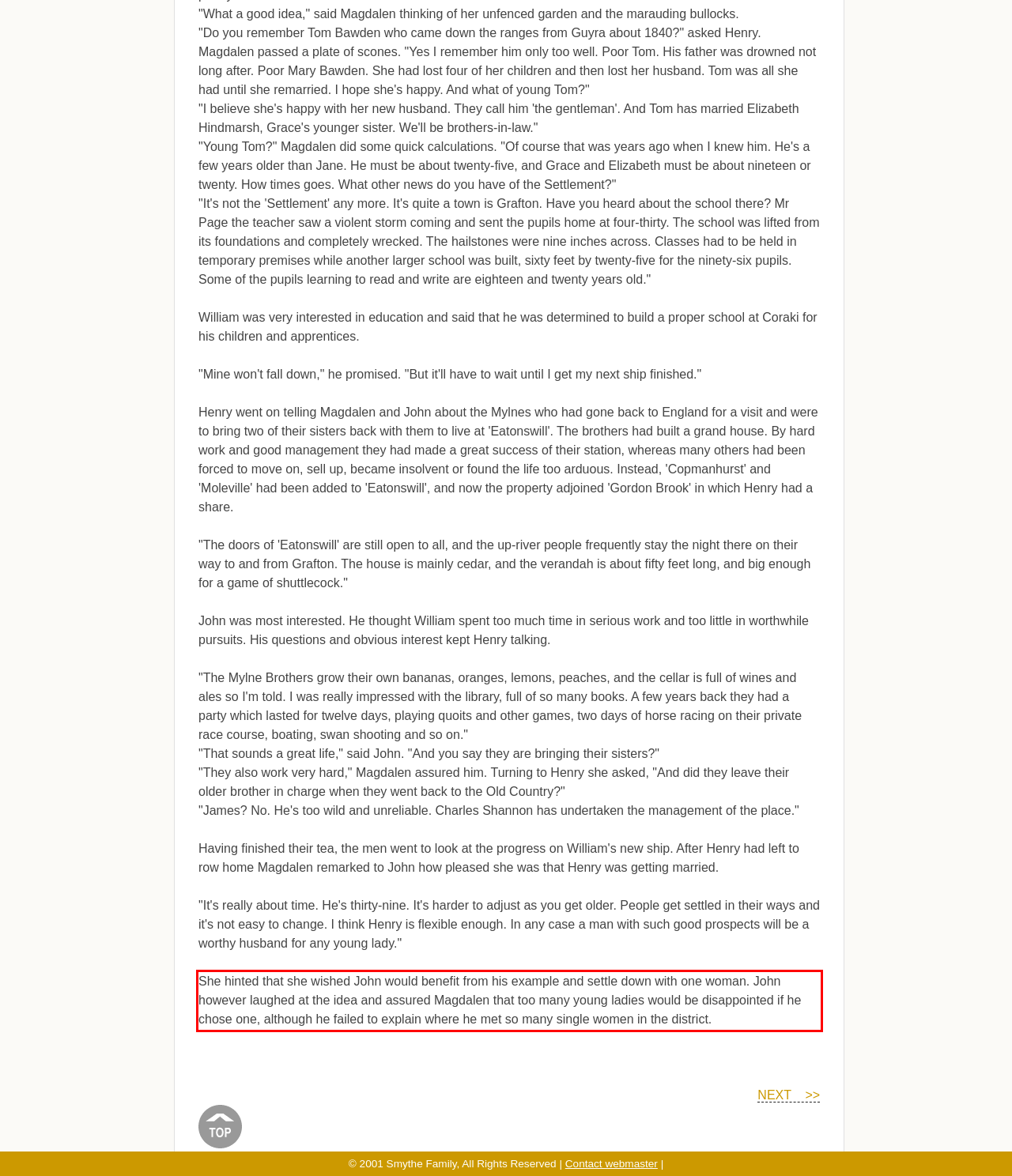There is a screenshot of a webpage with a red bounding box around a UI element. Please use OCR to extract the text within the red bounding box.

She hinted that she wished John would benefit from his example and settle down with one woman. John however laughed at the idea and assured Magdalen that too many young ladies would be disappointed if he chose one, although he failed to explain where he met so many single women in the district.